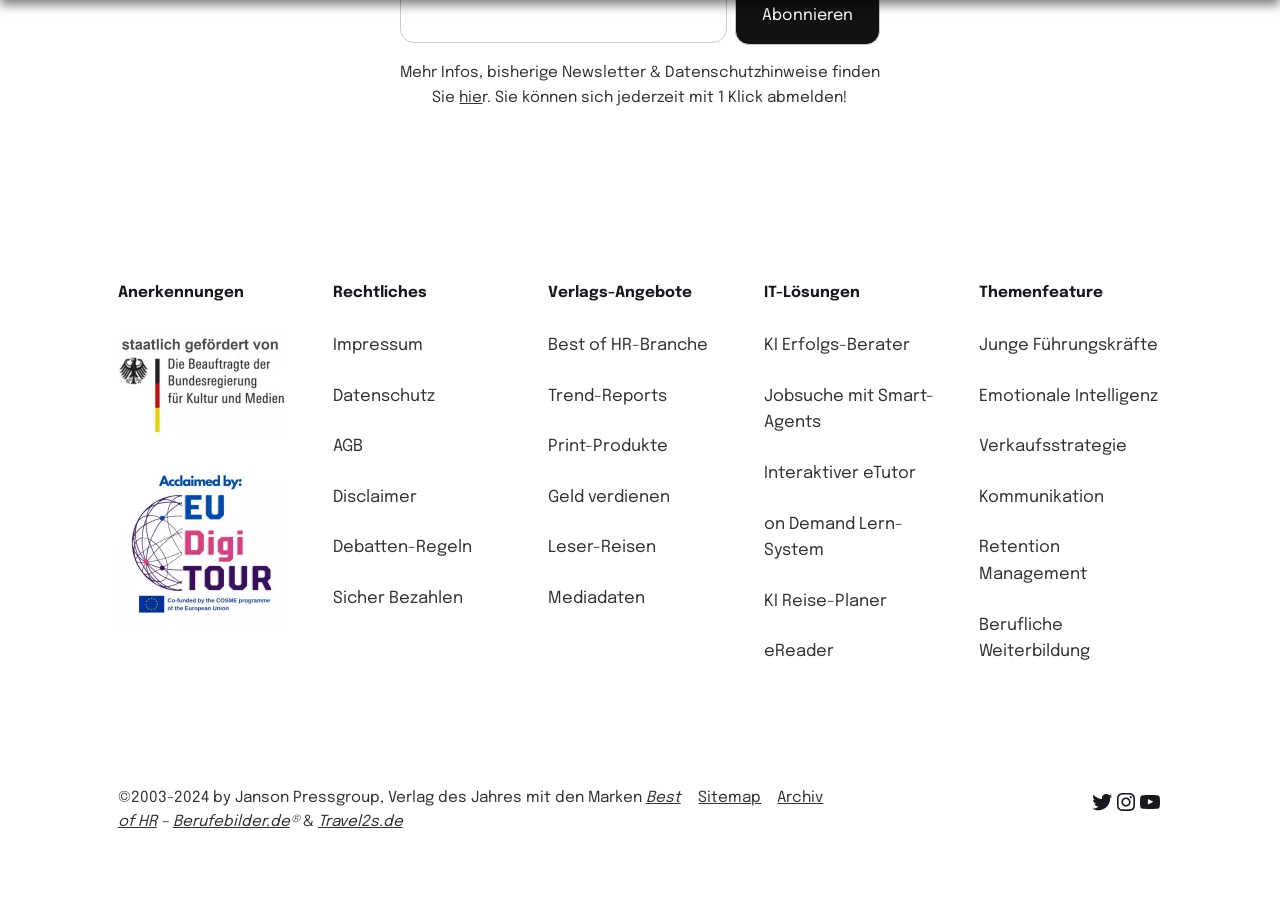How many headings are available on the webpage?
Answer briefly with a single word or phrase based on the image.

5